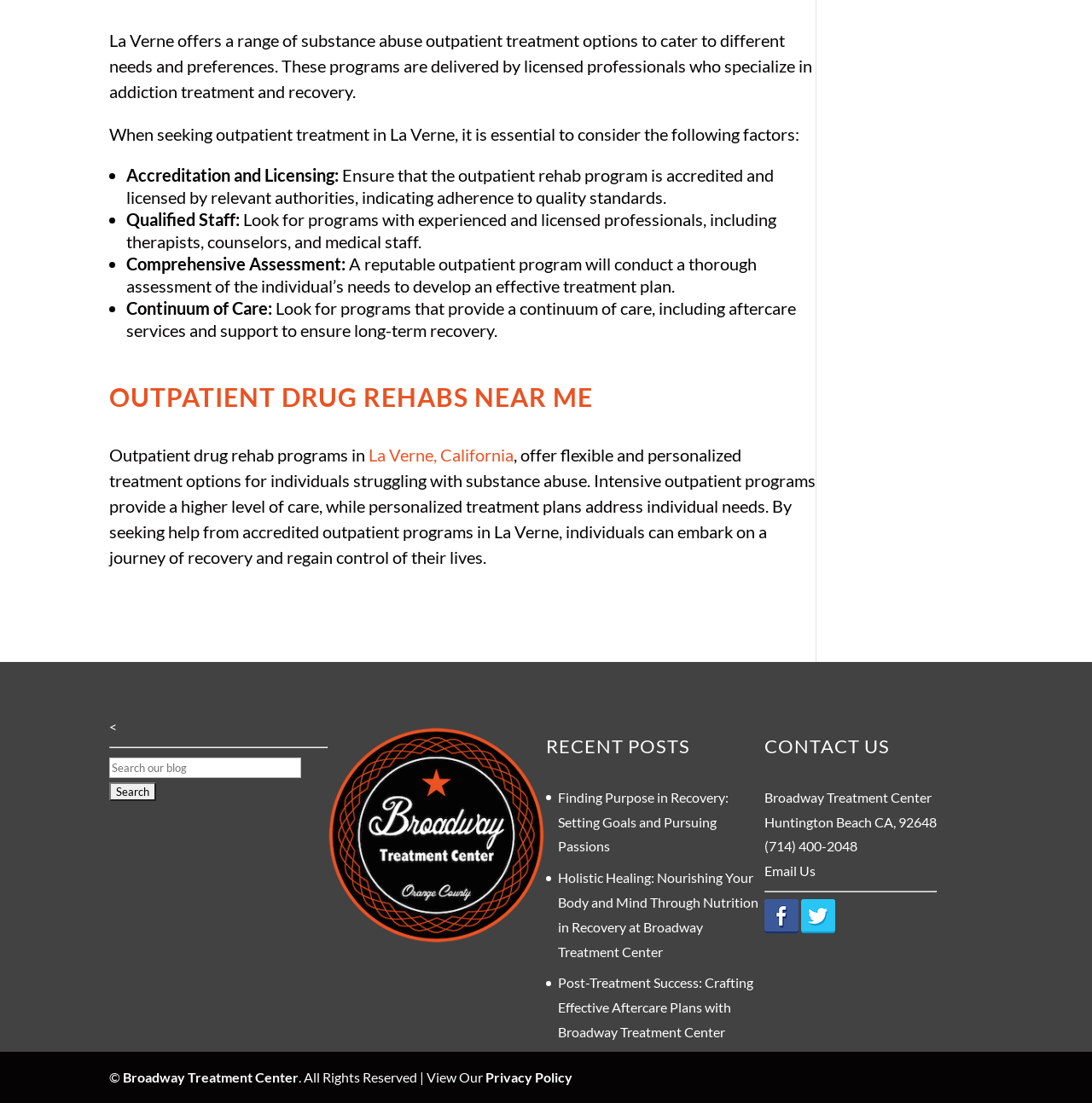Find the bounding box coordinates of the clickable area that will achieve the following instruction: "View our privacy policy".

[0.445, 0.969, 0.524, 0.984]